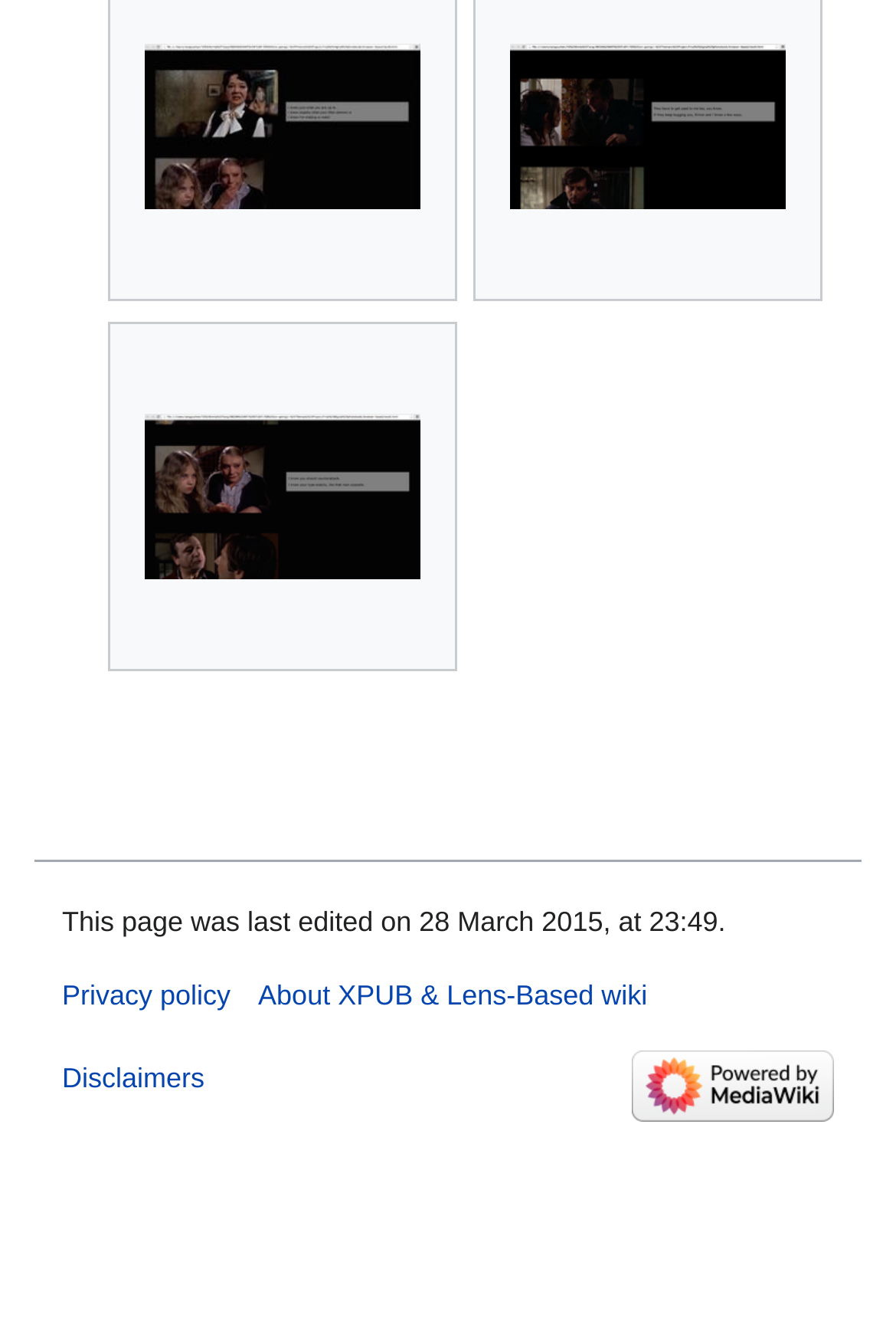Please give a succinct answer to the question in one word or phrase:
How many digital books are displayed on this page?

3